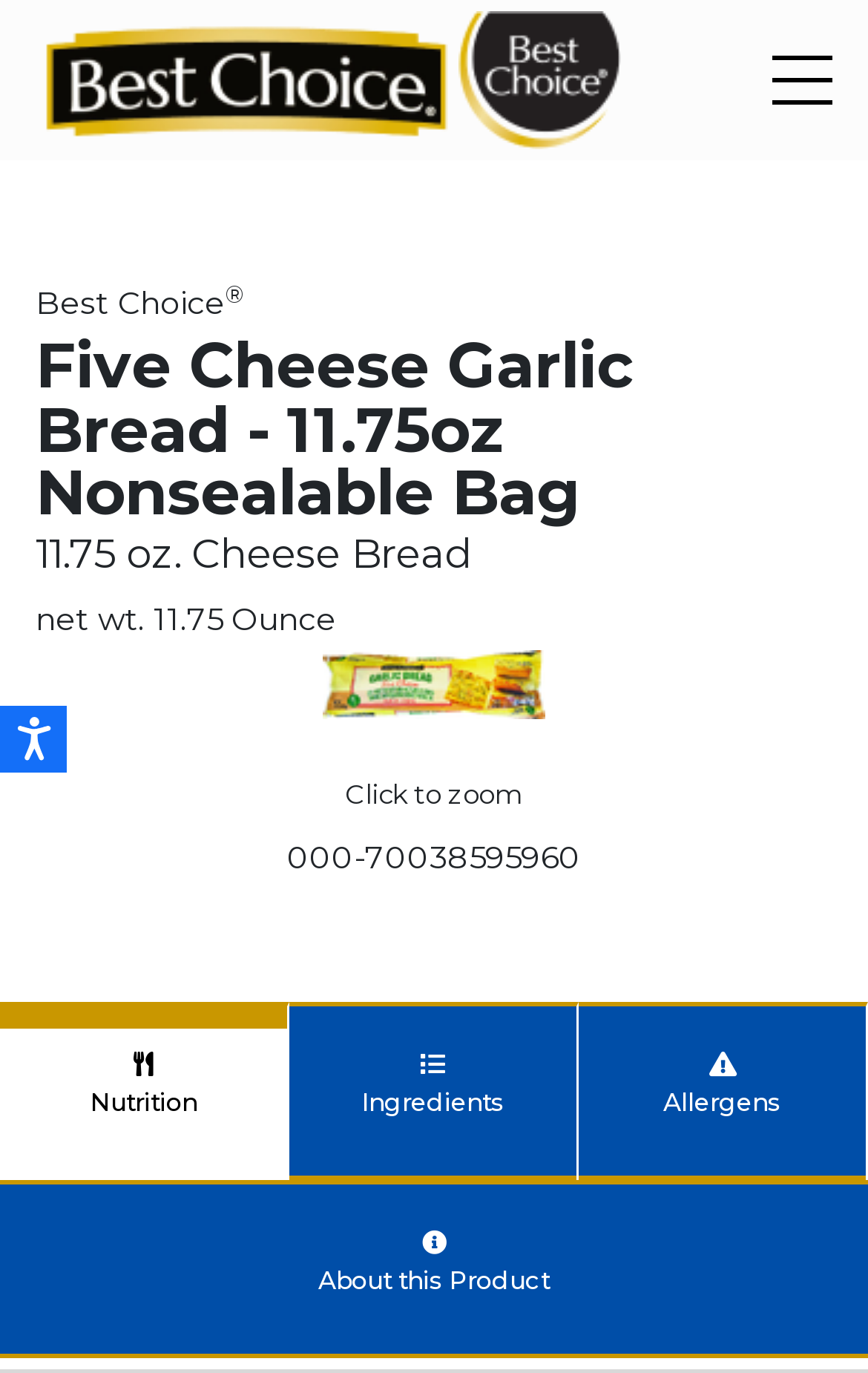Explain the webpage in detail, including its primary components.

This webpage is about a product, specifically Five Cheese Garlic Bread, from the brand Best Choice. At the top of the page, there is a skip to content link and a button to open accessibility options. Below that, there are three links to other pages, and an image with no description.

The main content of the page is divided into sections. On the left side, there is a column with links to various categories, such as New, Featured, All Products, and different meal types like Breakfast, Dessert, and Dinner. 

On the right side, there is a section with product information. It starts with the product name, "Five Cheese Garlic Bread - 11.75oz Nonsealable Bag", followed by a description of the product, "11.75 oz. Cheese Bread", and its net weight, "11.75 Ounce". Below that, there is an image of the product, and a link to zoom in on the image. The product's UPC code, "000-70038595960", is also displayed.

Underneath the product information, there is a tab list with four tabs: Nutrition, Ingredients, Allergens, and About this Product. The Nutrition tab is selected by default. 

At the very bottom of the page, there are more links to other pages, including Our Guarantee, Clearly by Best Choice, and Best Choice Superior Selections.